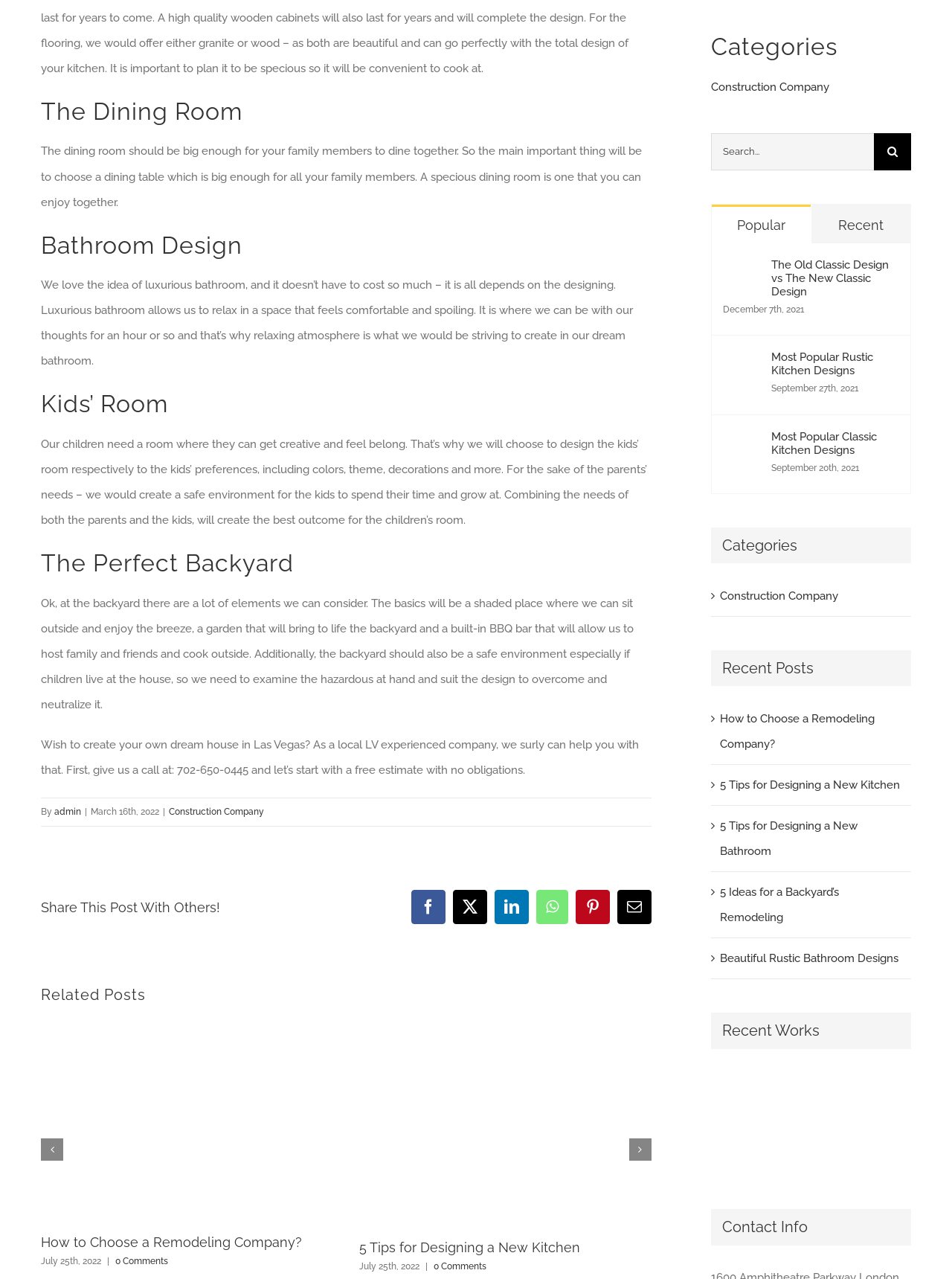What is the purpose of the 'Contact Info' section?
Give a detailed response to the question by analyzing the screenshot.

The 'Contact Info' section likely provides contact information for the company or individual behind the webpage, allowing users to get in touch with them for inquiries or services.